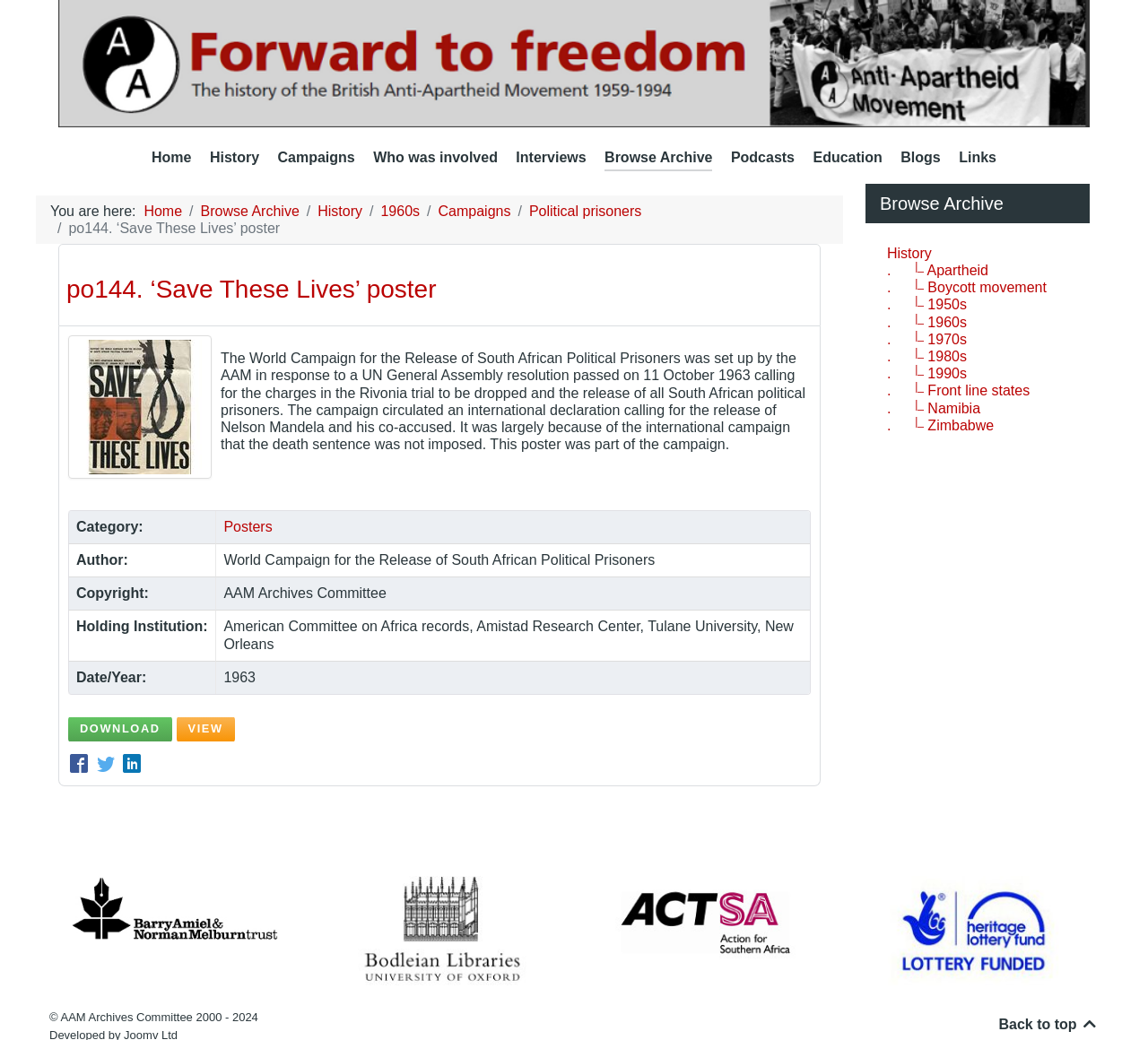Show the bounding box coordinates of the element that should be clicked to complete the task: "Click on 'Home'".

[0.132, 0.141, 0.167, 0.166]